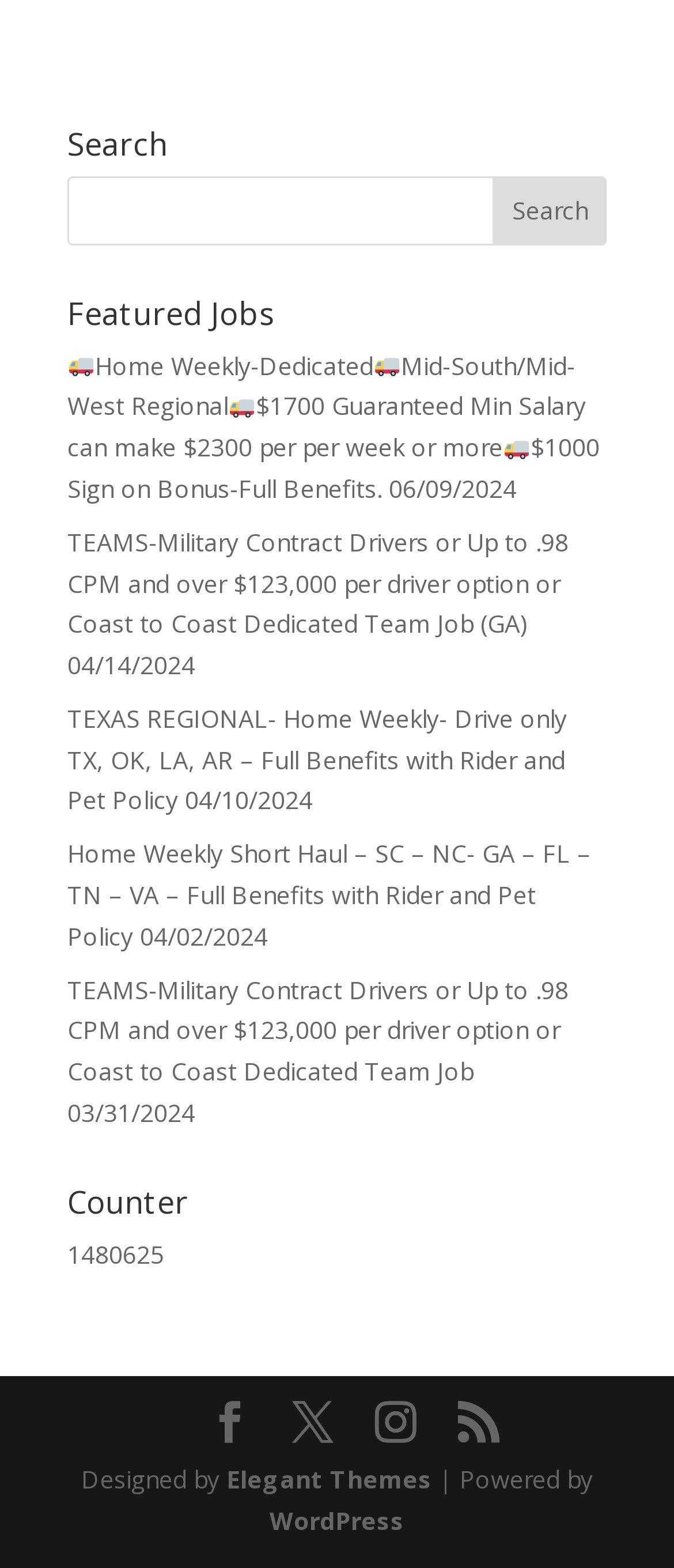Determine the bounding box coordinates for the region that must be clicked to execute the following instruction: "Go to page 2".

[0.31, 0.894, 0.372, 0.921]